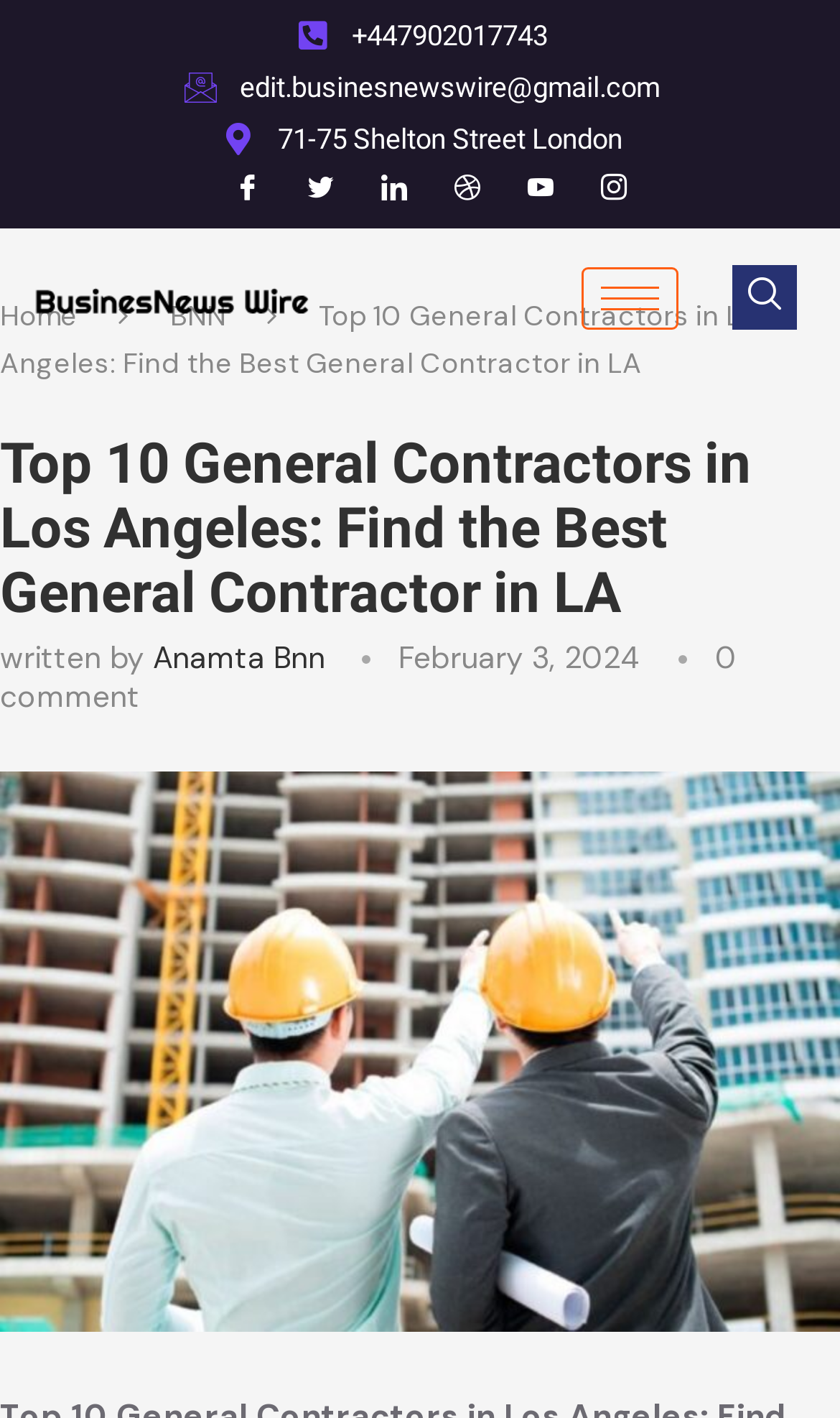For the following element description, predict the bounding box coordinates in the format (top-left x, top-left y, bottom-right x, bottom-right y). All values should be floating point numbers between 0 and 1. Description: aria-label="LinkedIn"

[0.431, 0.109, 0.508, 0.155]